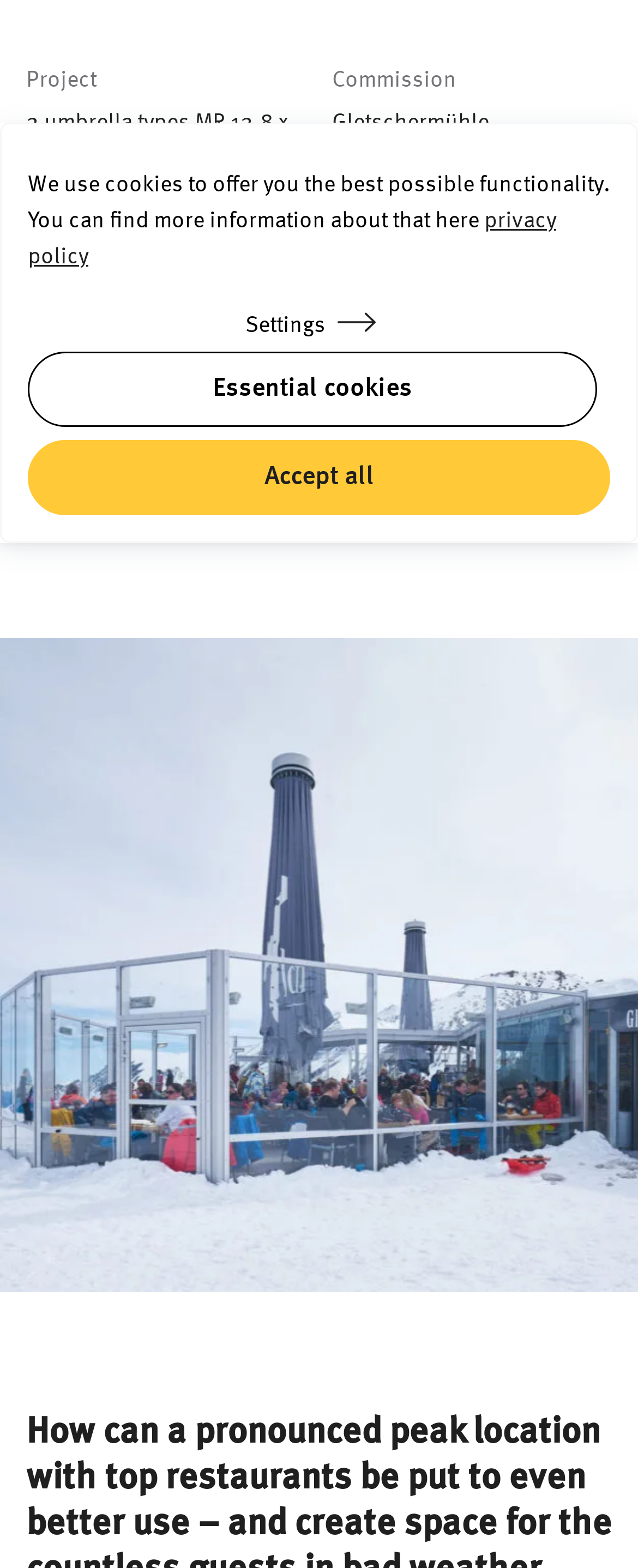Extract the bounding box coordinates for the UI element described as: "Settings".

[0.044, 0.198, 0.938, 0.216]